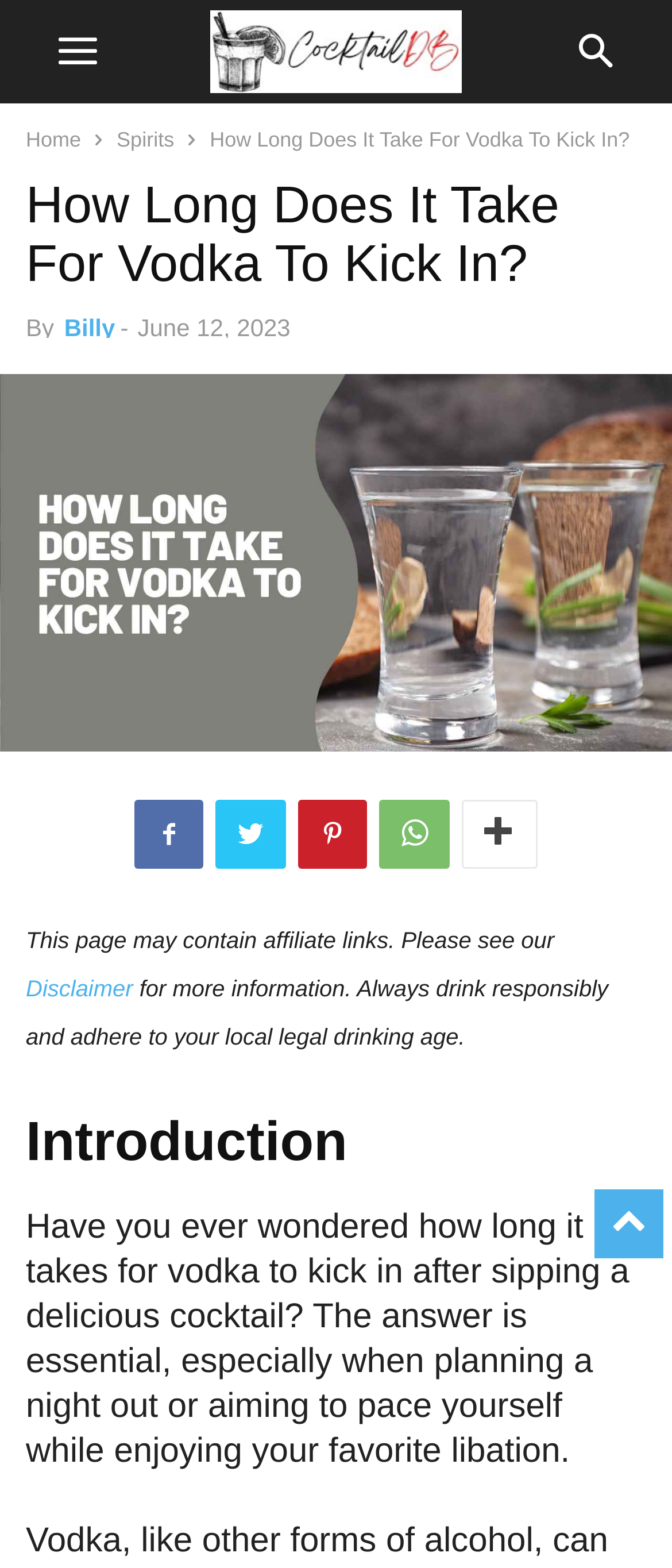Provide a one-word or short-phrase response to the question:
What is the topic of the introduction section?

Vodka